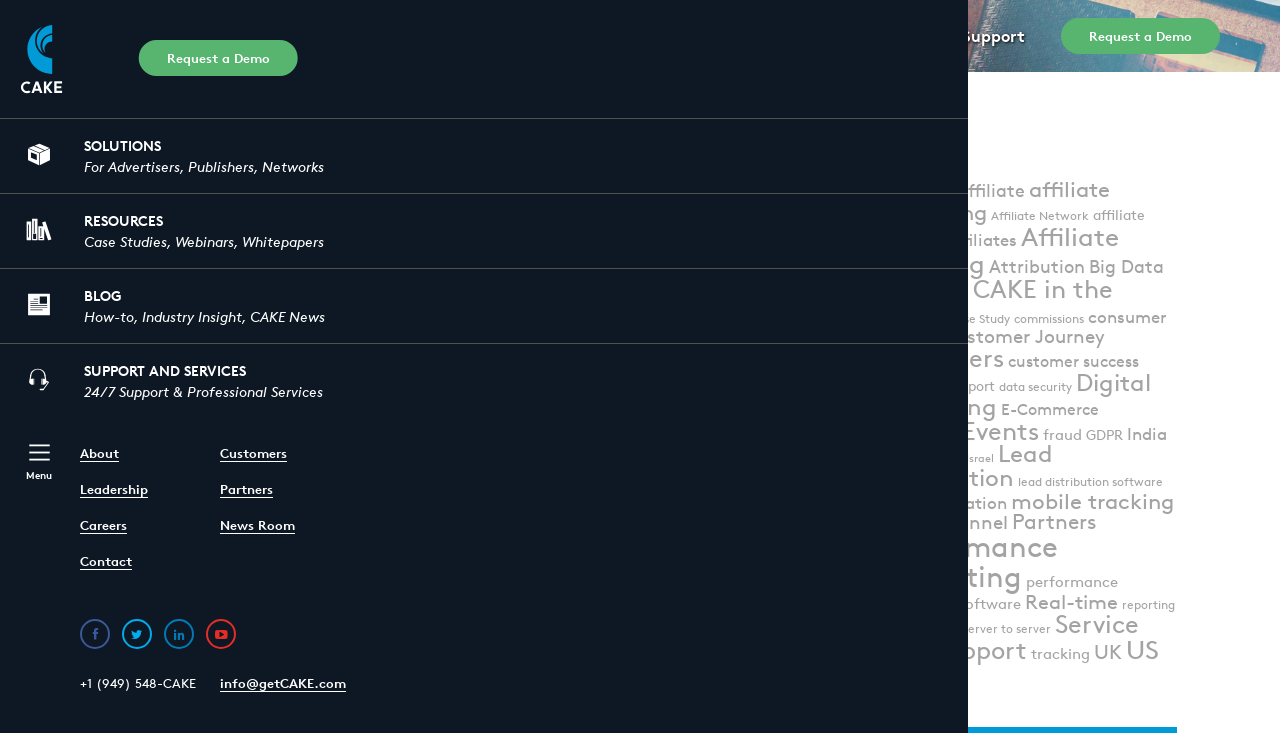What is the topic of the blog post?
Please interpret the details in the image and answer the question thoroughly.

I inferred the topic of the blog post by reading the heading 'How-to: Data Visualization Lets You See Data Clearer and Faster' which suggests that the blog post is about data visualization.